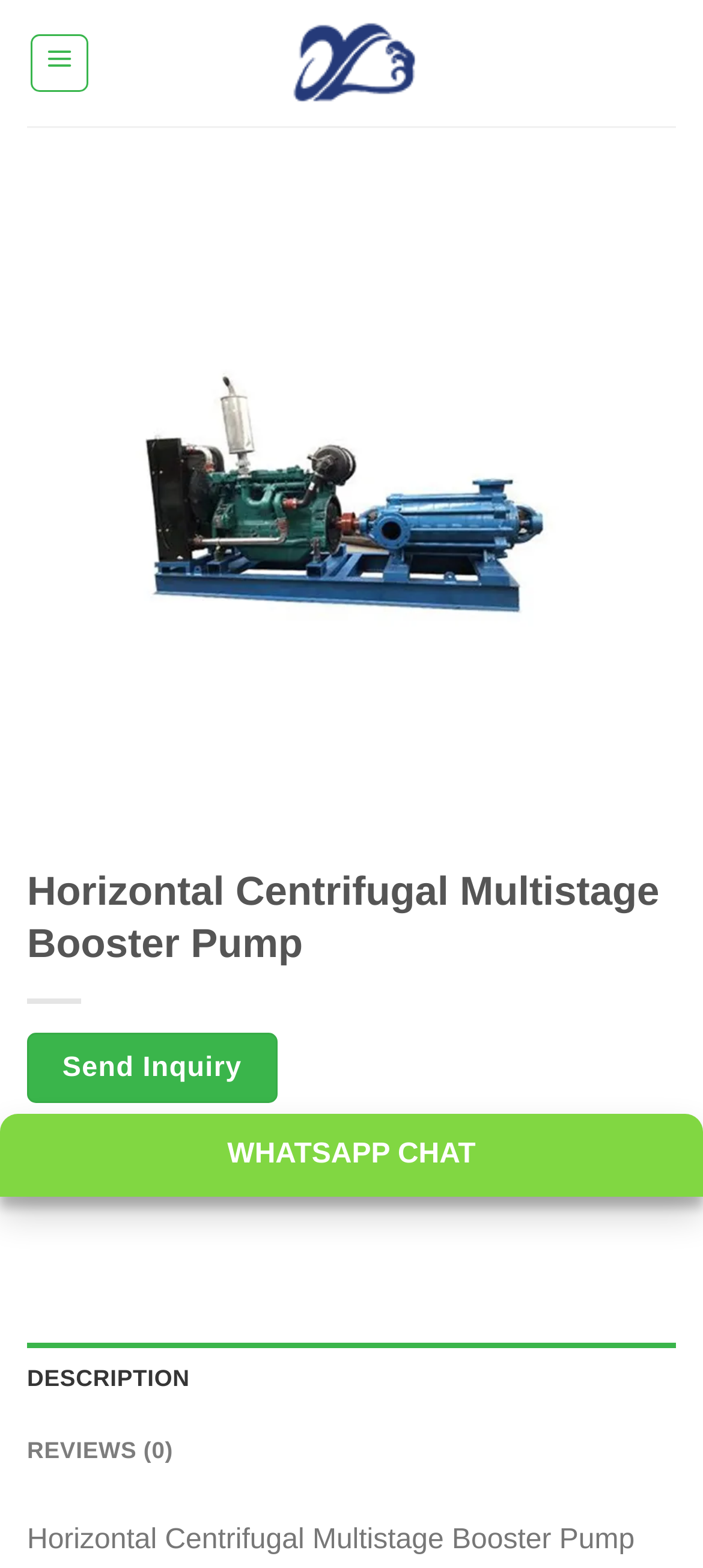What is the current tab selected?
Provide an in-depth and detailed explanation in response to the question.

The tablist at the bottom of the webpage shows that the 'DESCRIPTION' tab is currently selected, as indicated by the 'selected: True' attribute.